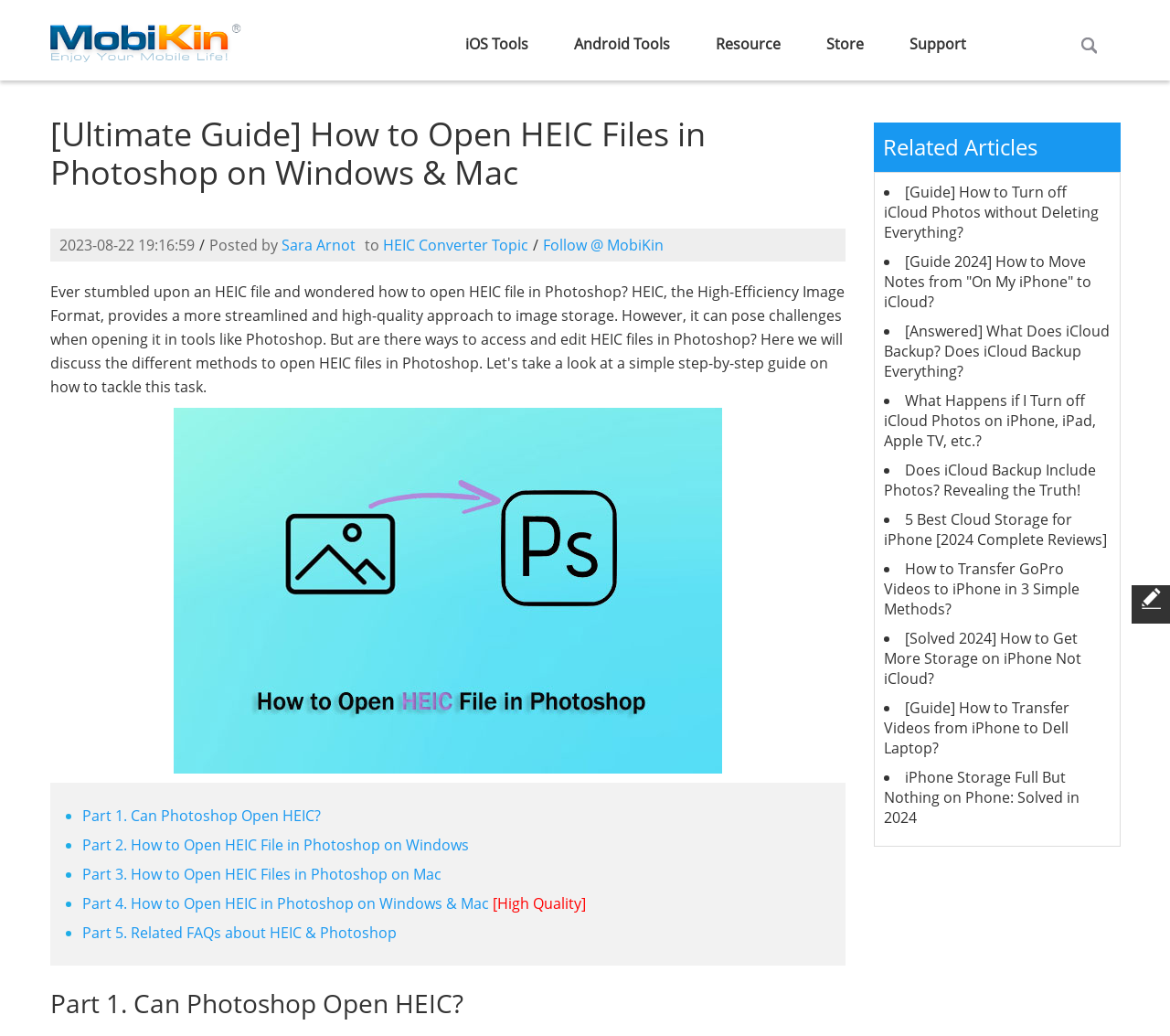Please identify the bounding box coordinates of the clickable area that will fulfill the following instruction: "Read the guide on how to turn off iCloud photos without deleting everything". The coordinates should be in the format of four float numbers between 0 and 1, i.e., [left, top, right, bottom].

[0.755, 0.176, 0.939, 0.234]